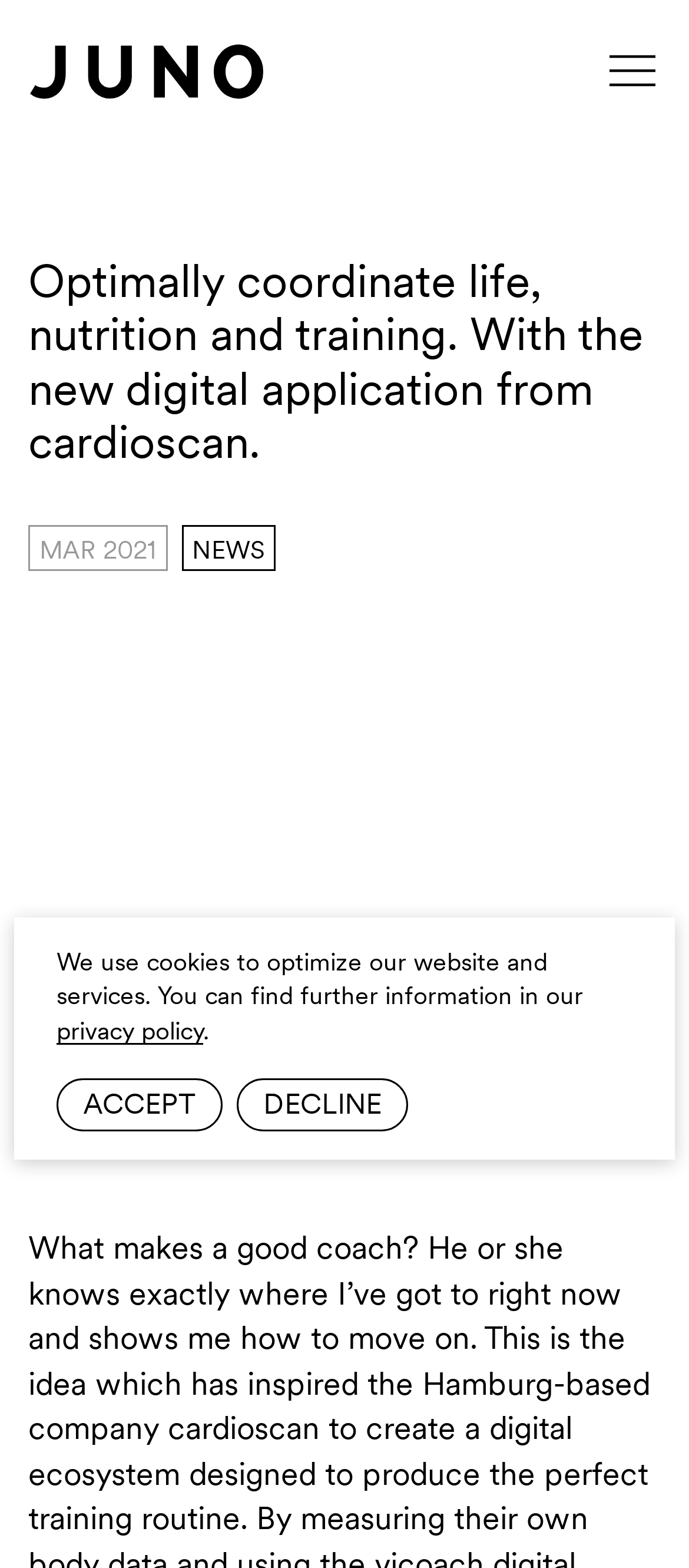What type of content is displayed in the figure element?
Please respond to the question thoroughly and include all relevant details.

The figure element on the webpage is likely displaying an image, although the exact content is not specified, it is a common use case for figure elements to contain images.